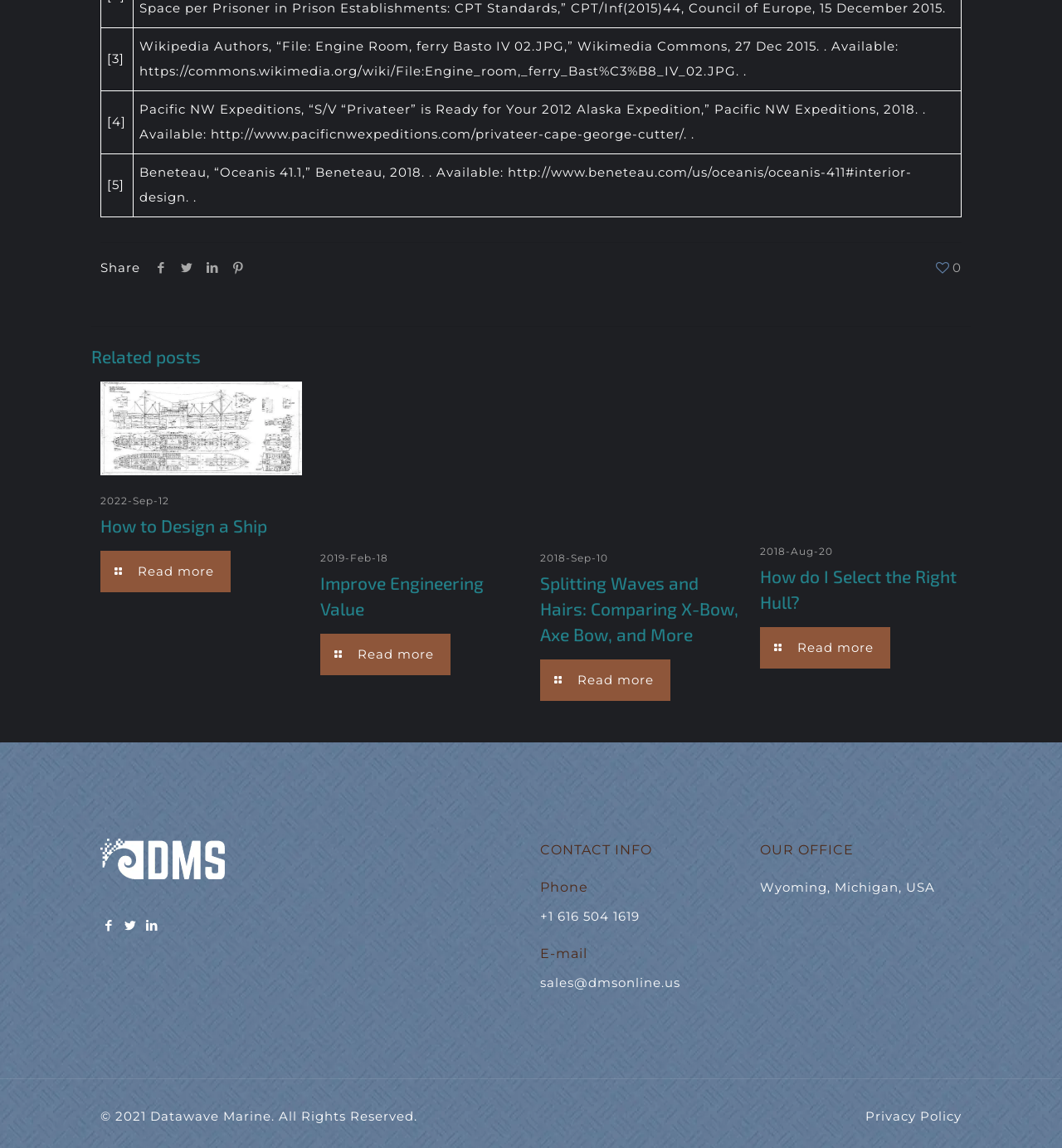Identify the bounding box coordinates of the clickable region required to complete the instruction: "Read more about How to Design a Ship". The coordinates should be given as four float numbers within the range of 0 and 1, i.e., [left, top, right, bottom].

[0.094, 0.48, 0.217, 0.516]